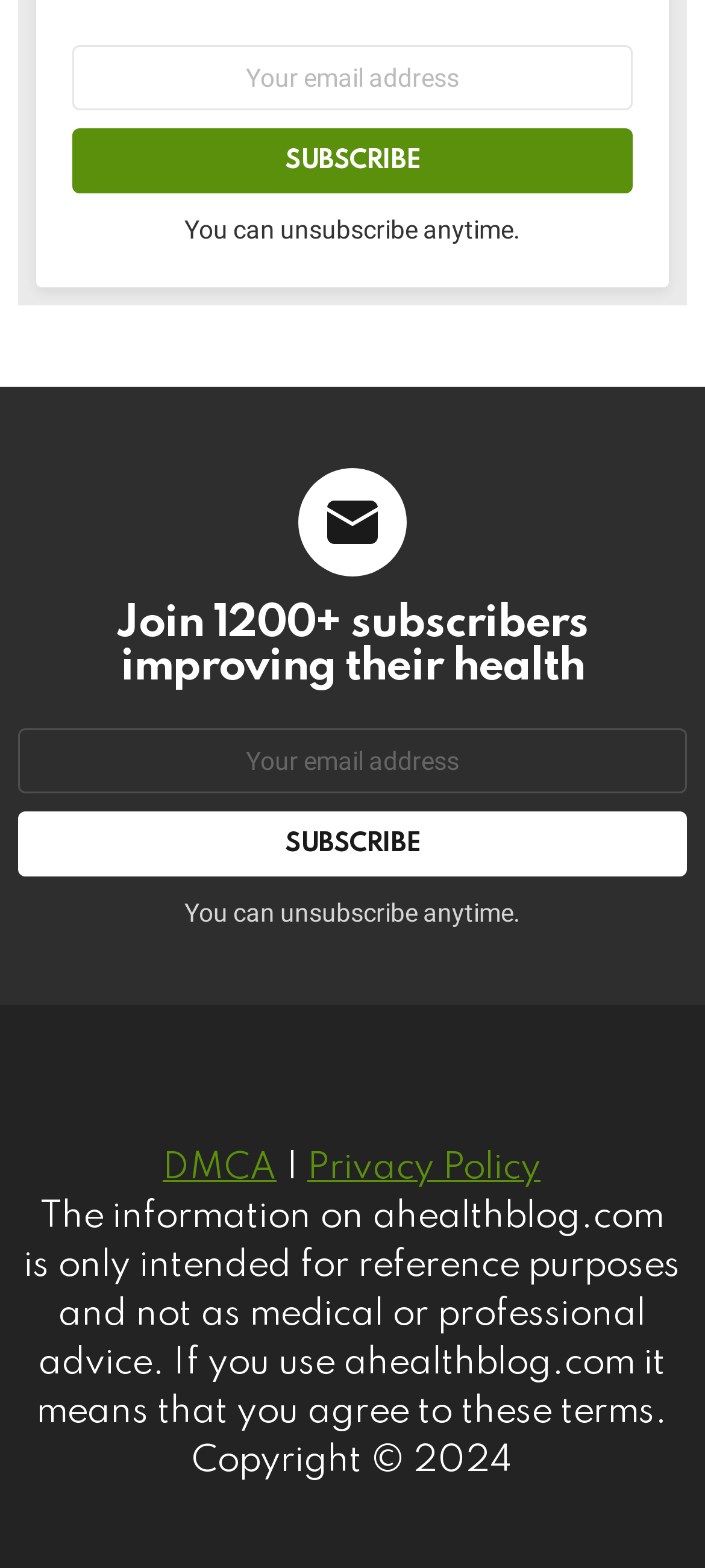Respond to the question below with a single word or phrase:
What year is the copyright for the website?

2024